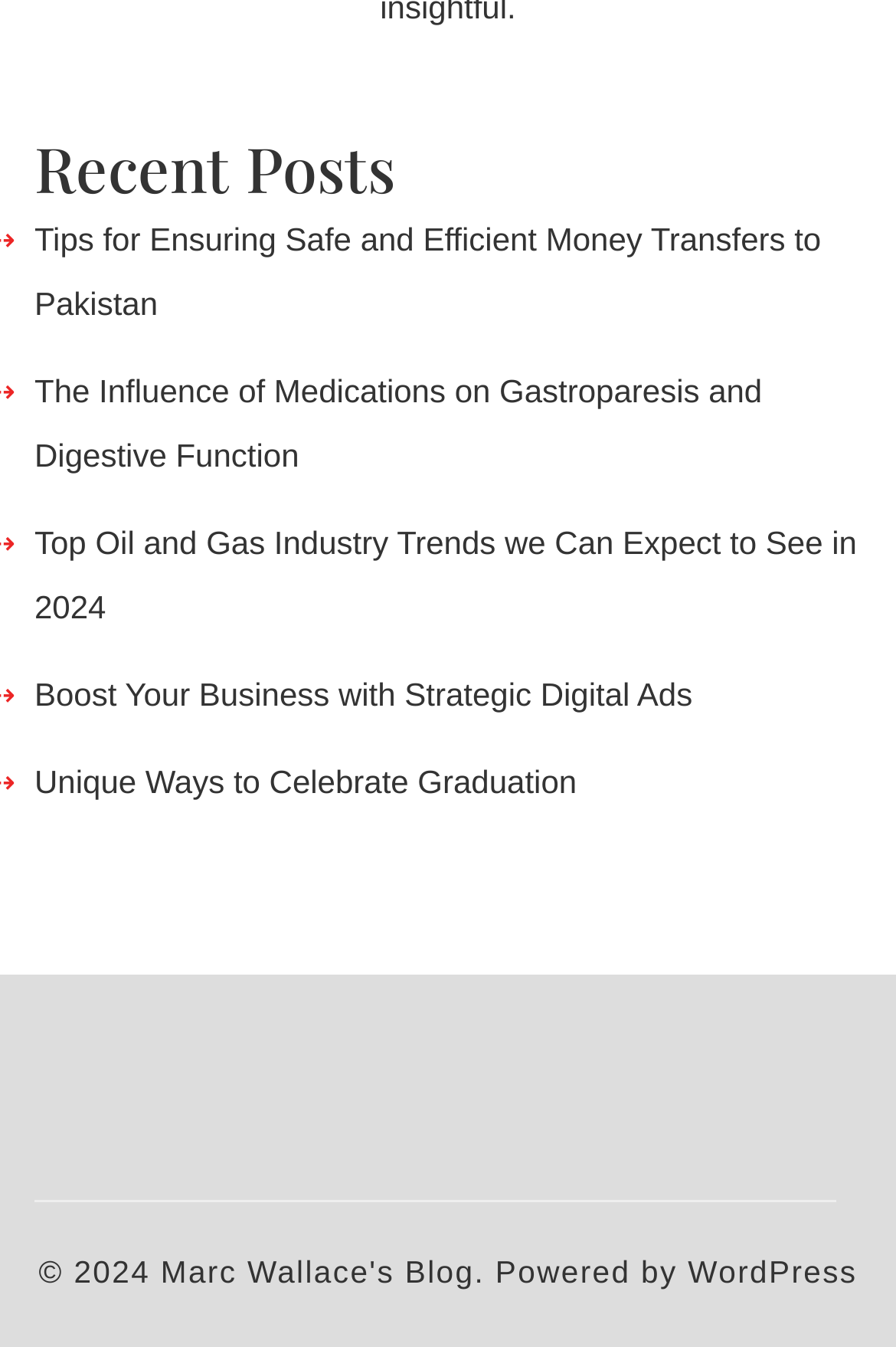Please provide a short answer using a single word or phrase for the question:
How many links are listed under 'Recent Posts'?

5